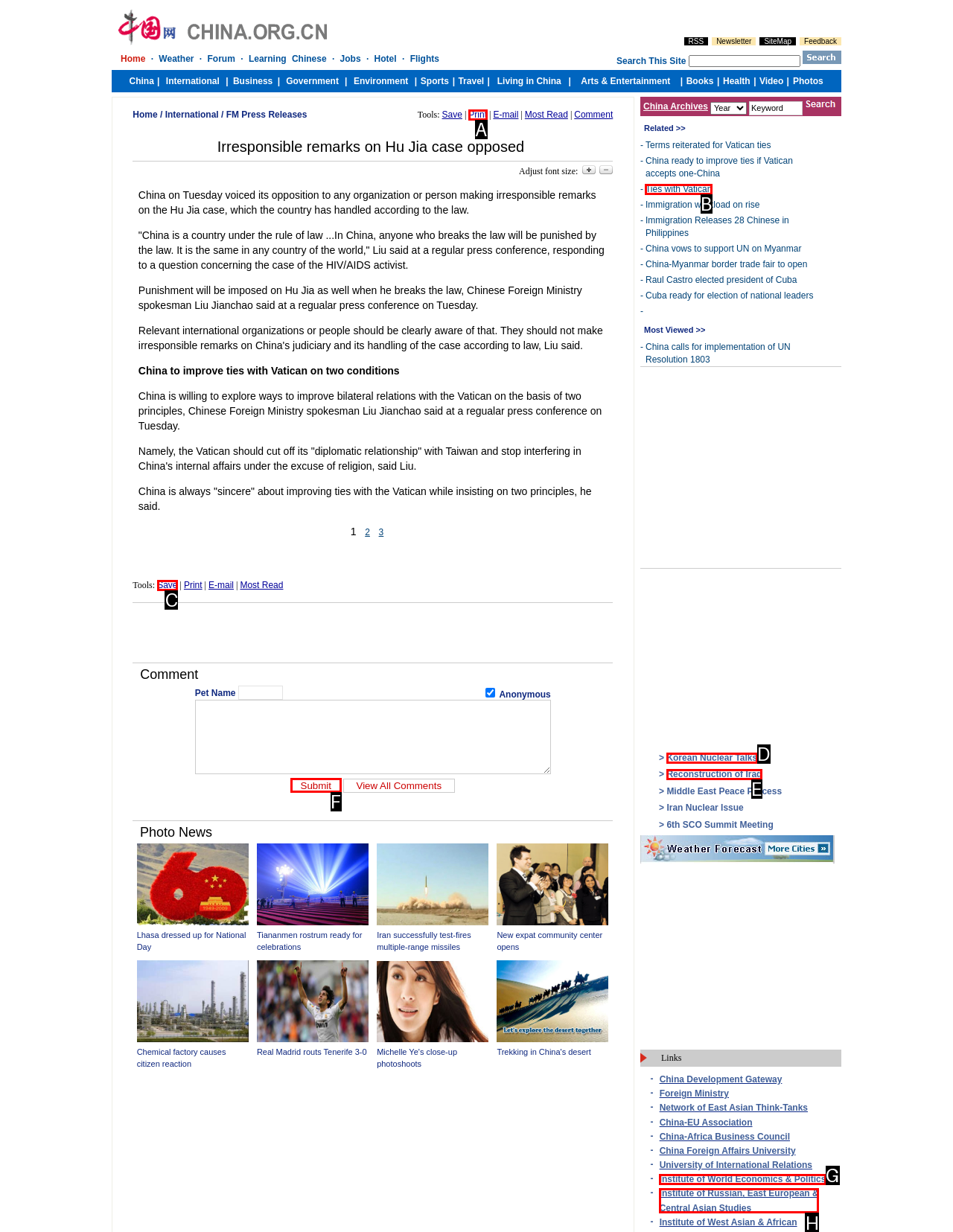Identify the letter of the correct UI element to fulfill the task: Submit a comment from the given options in the screenshot.

F